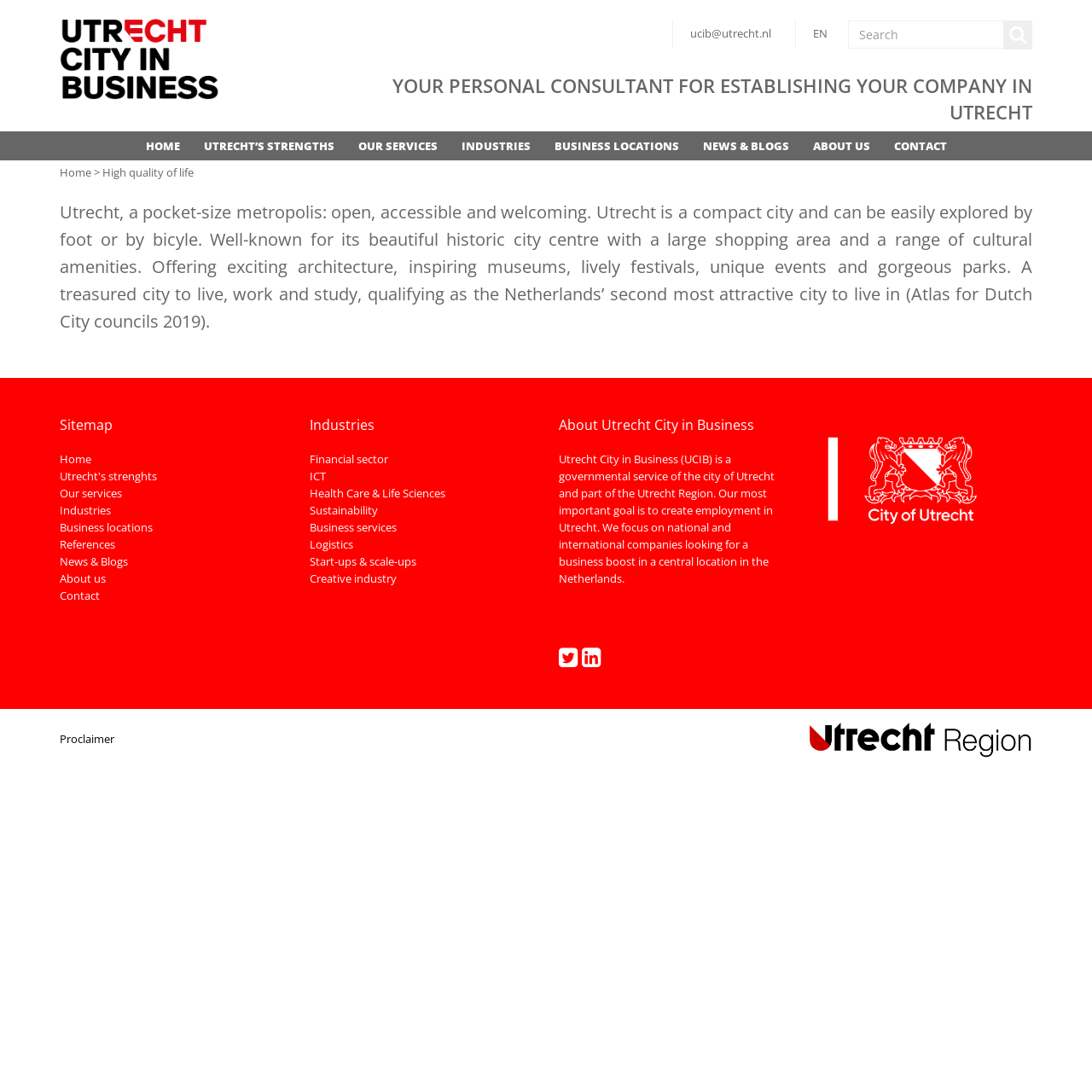Please indicate the bounding box coordinates of the element's region to be clicked to achieve the instruction: "Contact Utrecht City in Business". Provide the coordinates as four float numbers between 0 and 1, i.e., [left, top, right, bottom].

[0.807, 0.121, 0.878, 0.147]